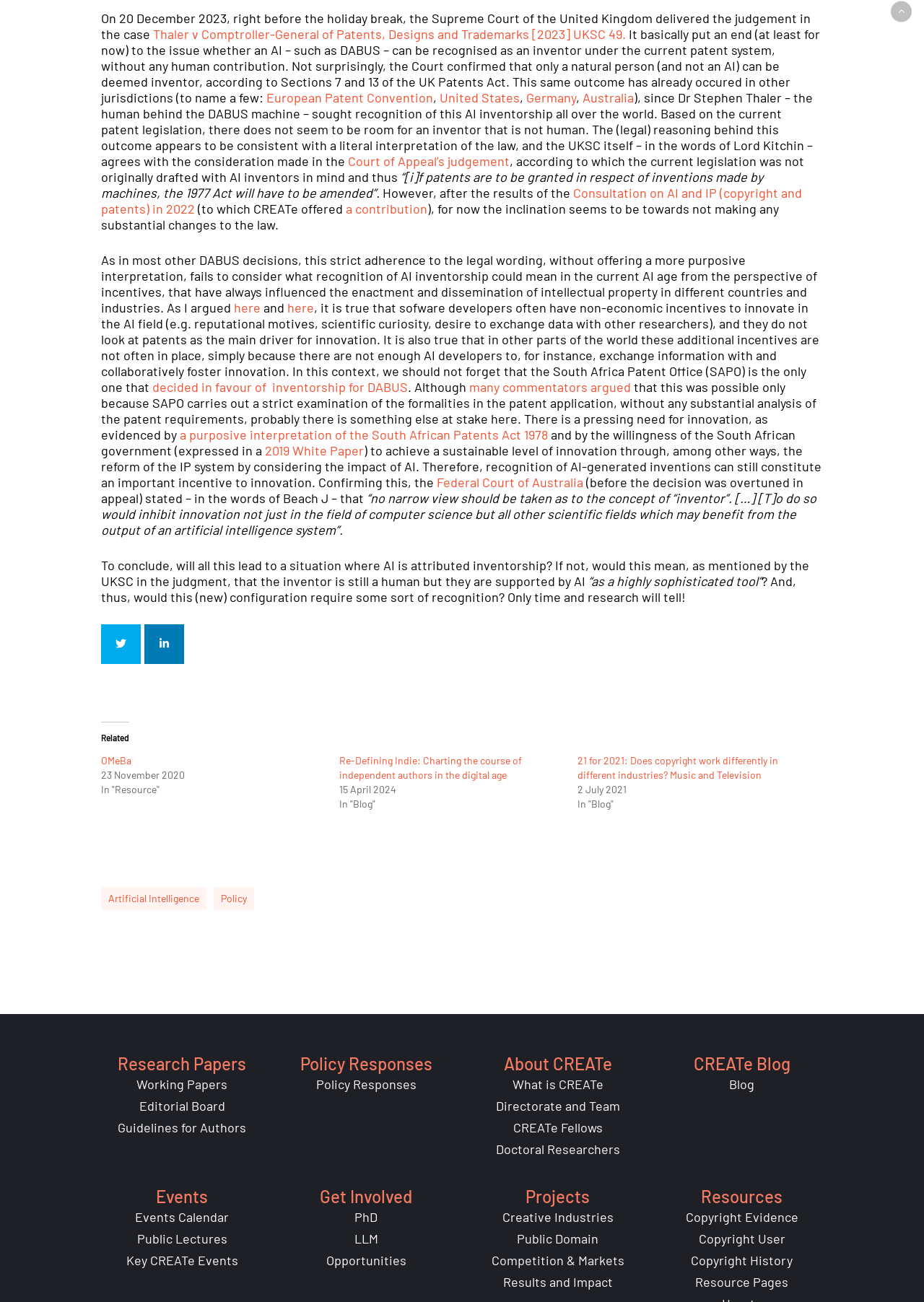Could you determine the bounding box coordinates of the clickable element to complete the instruction: "Read about Thaler v Comptroller-General of Patents, Designs and Trademarks"? Provide the coordinates as four float numbers between 0 and 1, i.e., [left, top, right, bottom].

[0.166, 0.02, 0.677, 0.032]